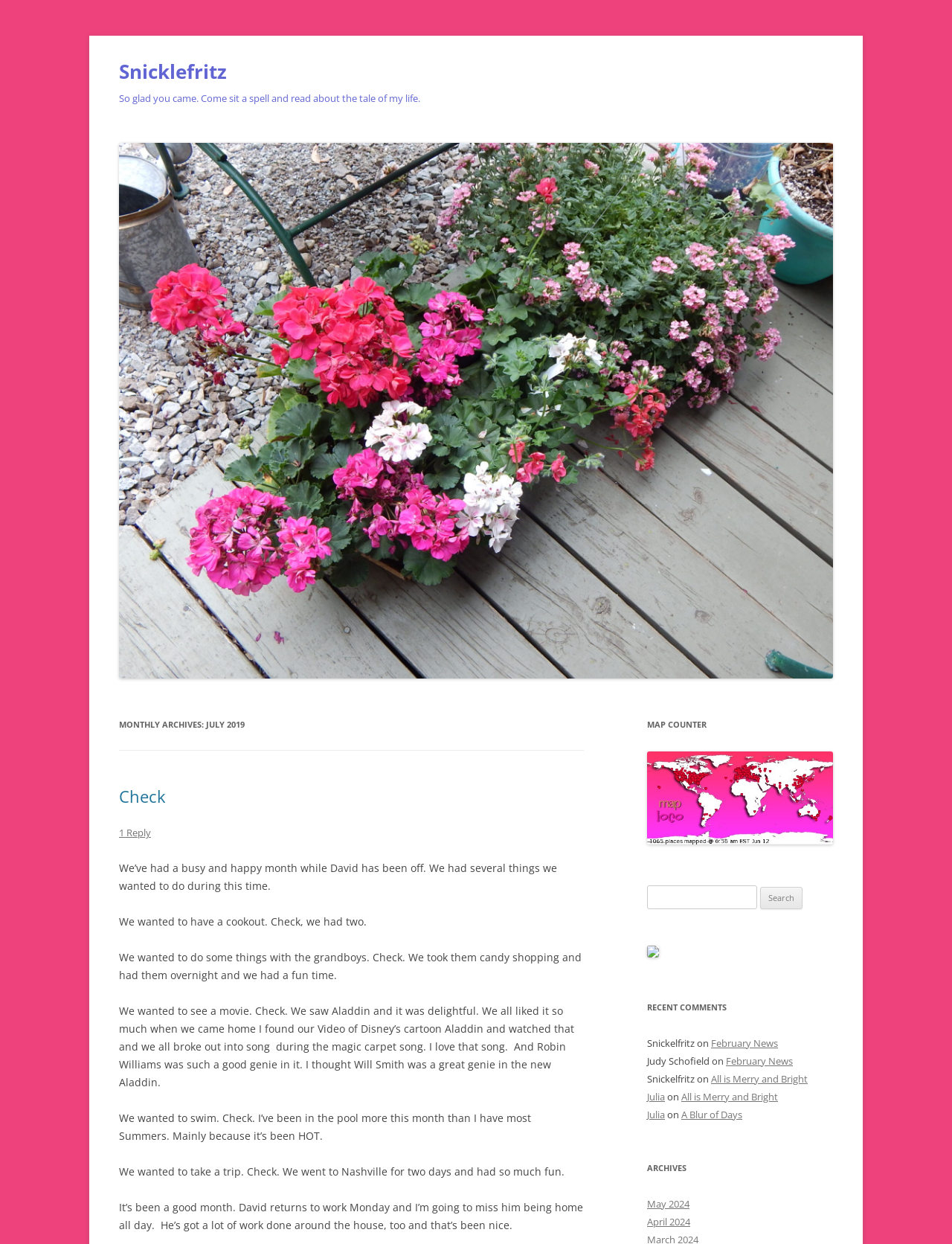Please identify the bounding box coordinates of the element that needs to be clicked to execute the following command: "Check the archives". Provide the bounding box using four float numbers between 0 and 1, formatted as [left, top, right, bottom].

[0.68, 0.932, 0.875, 0.946]